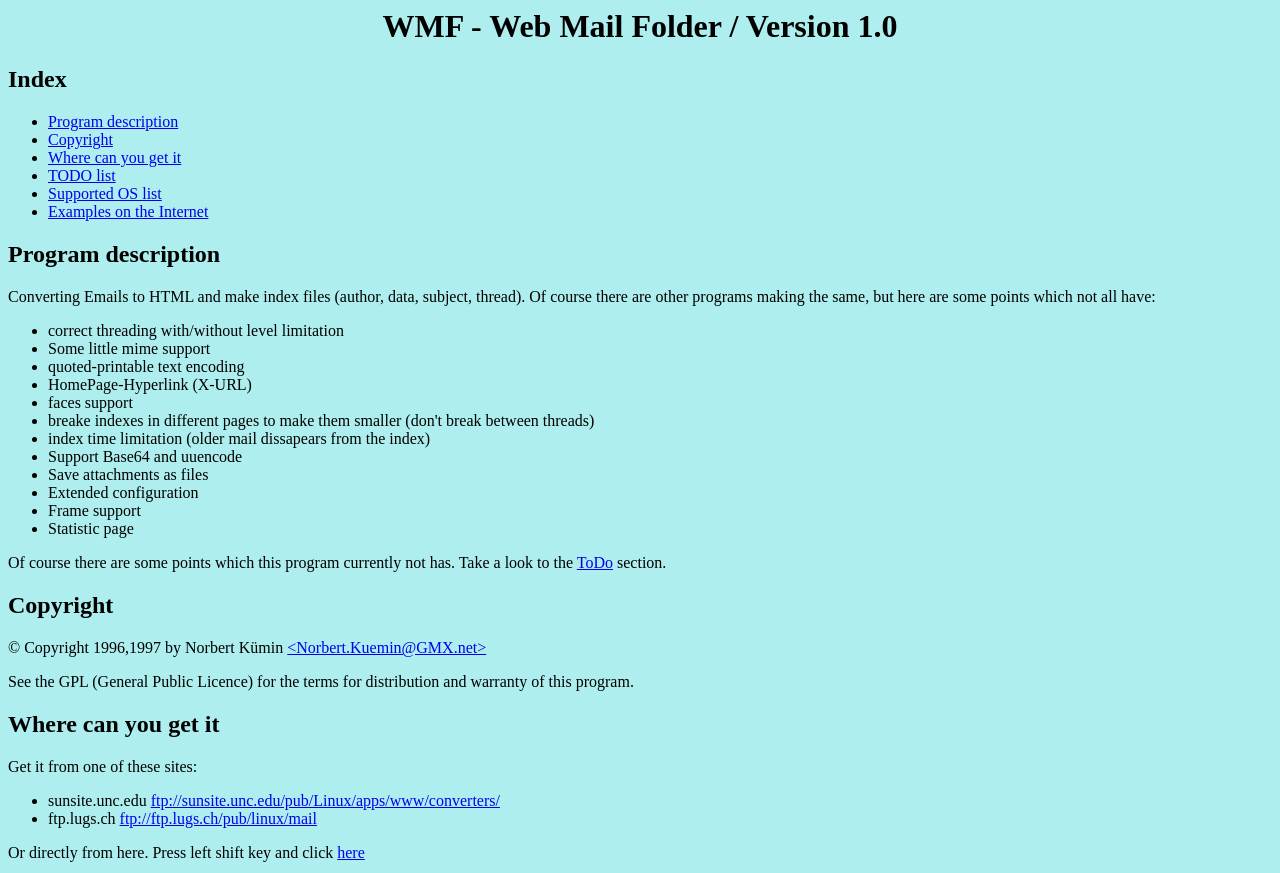Determine the main headline of the webpage and provide its text.

WMF - Web Mail Folder / Version 1.0